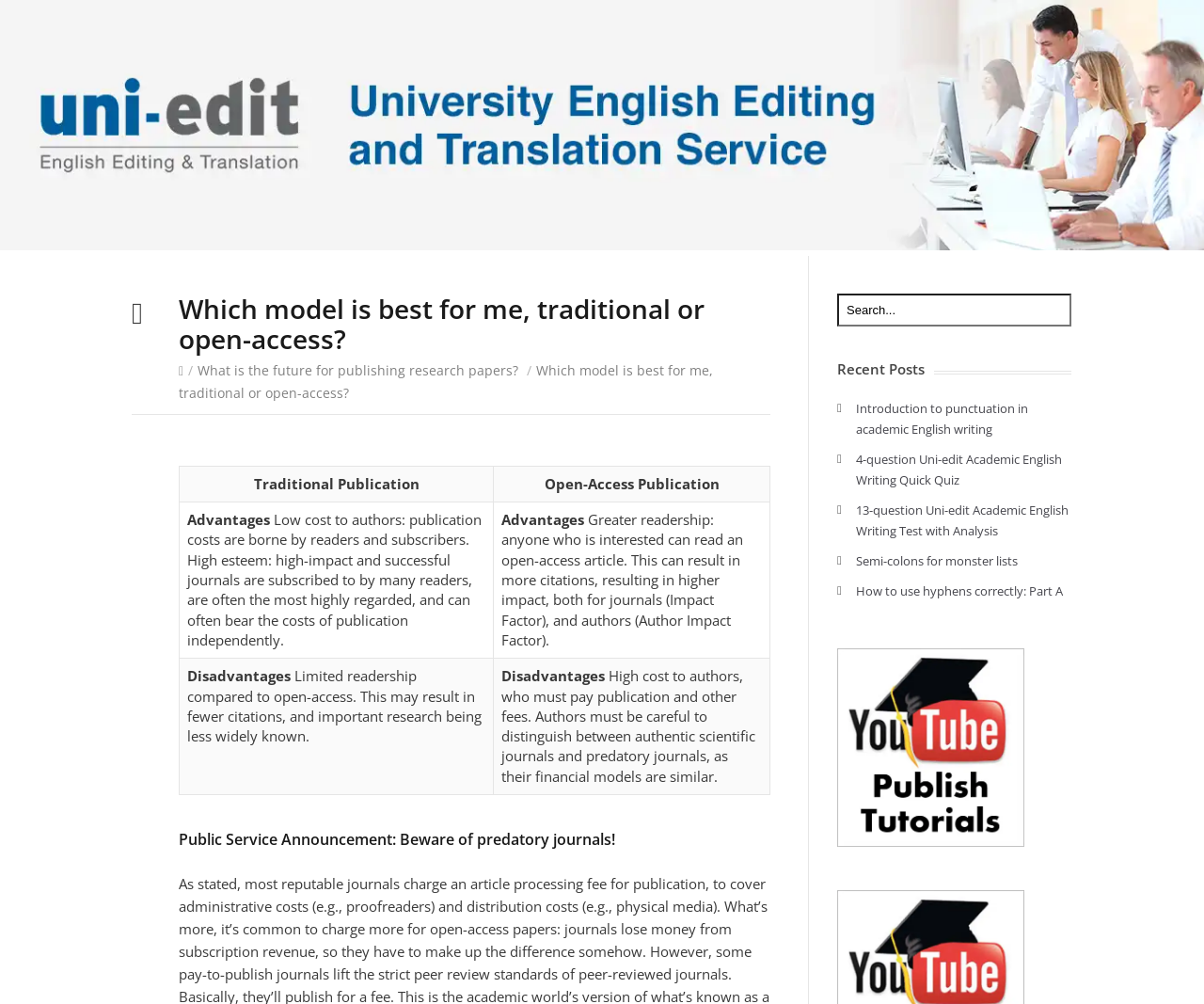Refer to the image and provide an in-depth answer to the question: 
What is the warning about in the public service announcement?

The public service announcement on the webpage warns users to 'Beware of predatory journals!', indicating that the website is cautioning users about the potential risks or dangers of predatory journals in academic publishing.